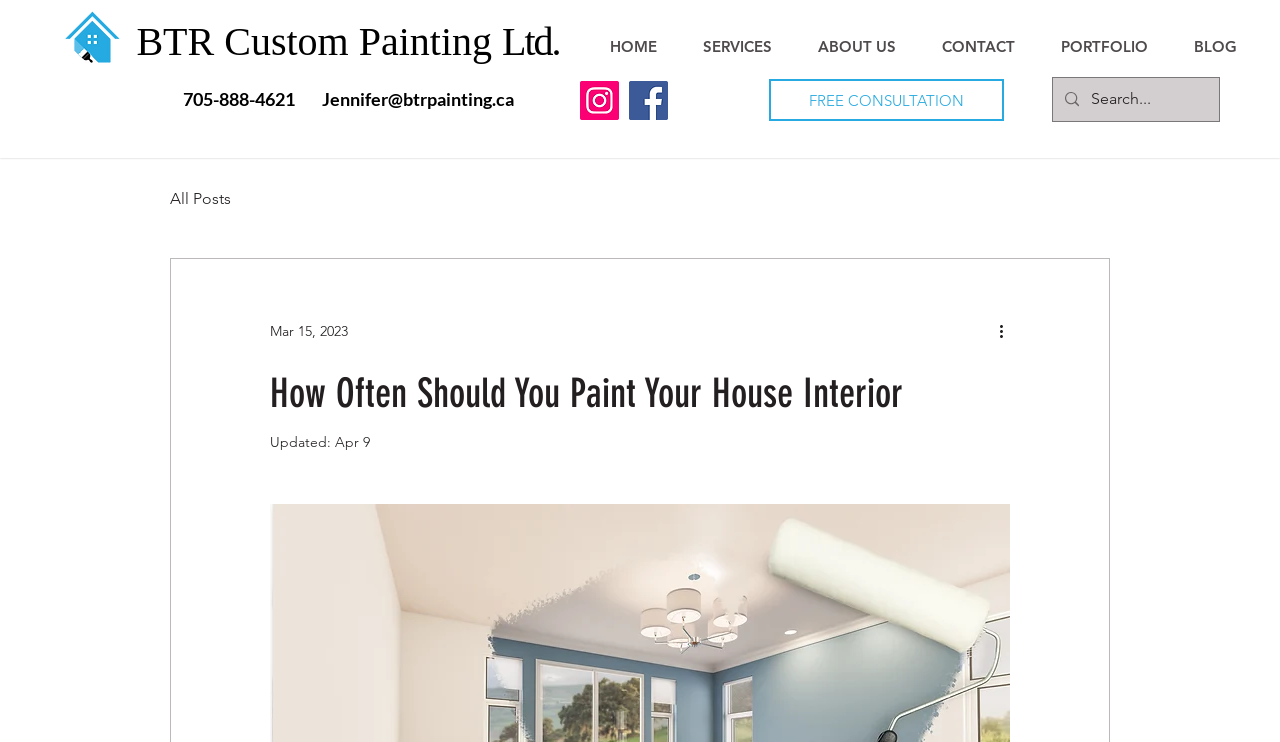Produce a meticulous description of the webpage.

The webpage is about BTR Custom Painting Ltd., a painting service company. At the top left corner, there is a logo of the company, which is an image of a falcon. Next to the logo, the company name "BTR Custom Painting Ltd." is displayed in a heading. Below the company name, the contact information, including phone number and email, is provided.

On the top navigation bar, there are links to different sections of the website, including "HOME", "SERVICES", "ABOUT US", "CONTACT", "PORTFOLIO", and "BLOG". The navigation bar spans across the top of the page, taking up about half of the screen width.

On the right side of the top navigation bar, there is a social bar with links to Instagram and Facebook, each represented by an image of the respective social media platform.

Below the top navigation bar, there is a call-to-action link "FREE CONSULTATION" and a search bar with a magnifying glass icon. The search bar is located at the top right corner of the page.

The main content of the page is a blog post titled "How Often Should You Paint Your House Interior". The post has a heading and a subheading "Updated: Apr 9". There is also a link to "All Posts" and a button "More actions" with an image of three horizontal lines.

The webpage has a clean and organized layout, making it easy to navigate and find the desired information.